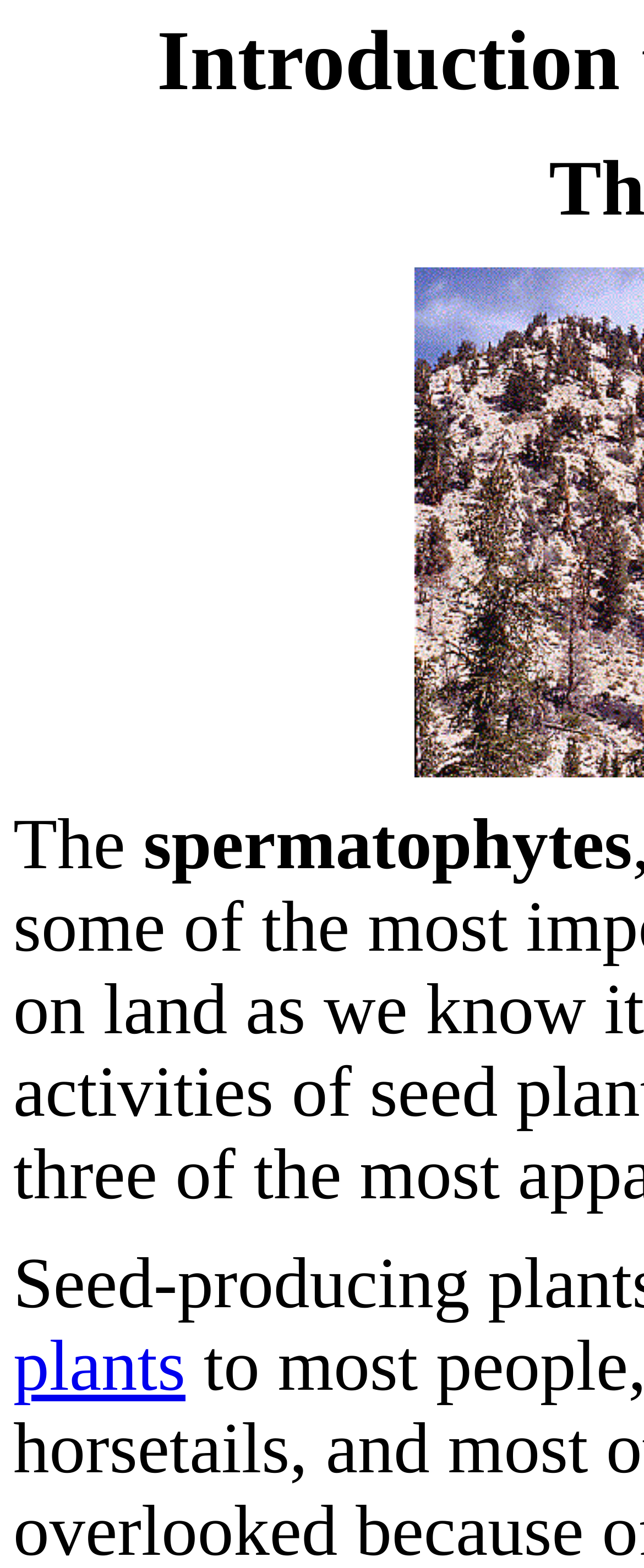Extract the primary headline from the webpage and present its text.

Introduction to the Spermatophytes